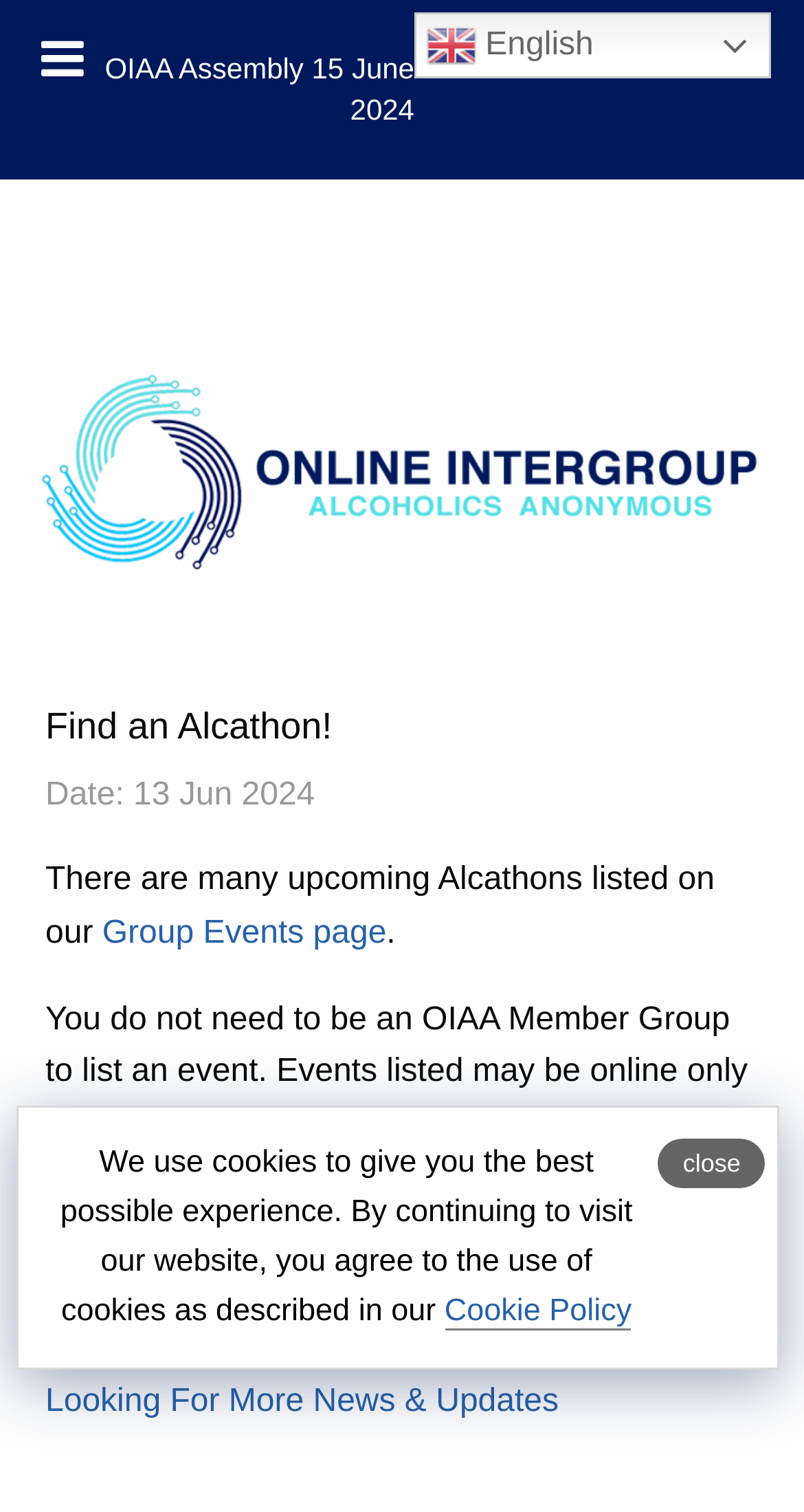Provide the bounding box for the UI element matching this description: "English".

[0.515, 0.009, 0.959, 0.052]